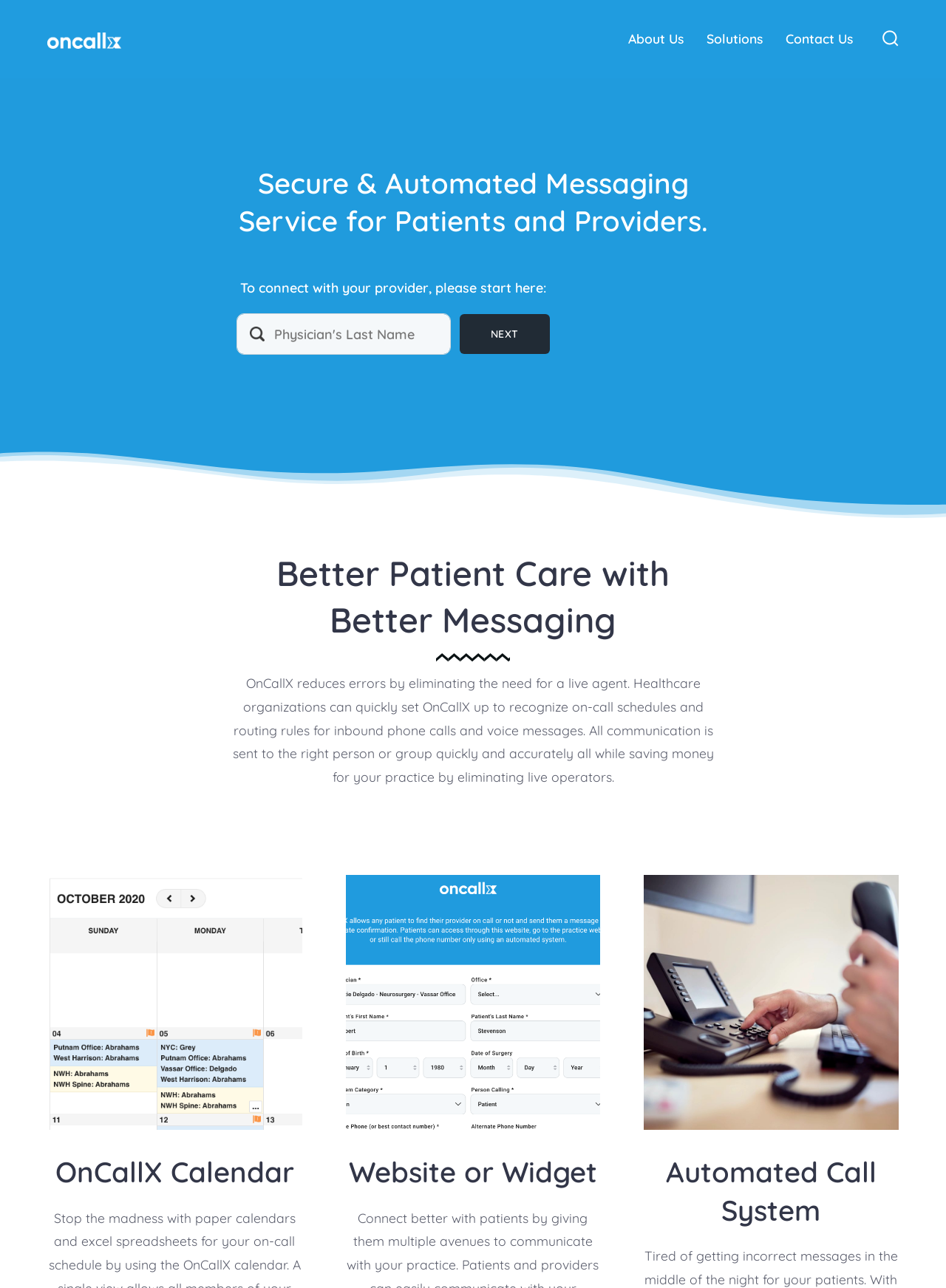What can patients do on this website?
Please provide a detailed and comprehensive answer to the question.

The webpage has a section that says 'To connect with your provider, please start here:' and provides a textbox to enter the physician's last name, indicating that patients can use this website to connect with their healthcare providers.